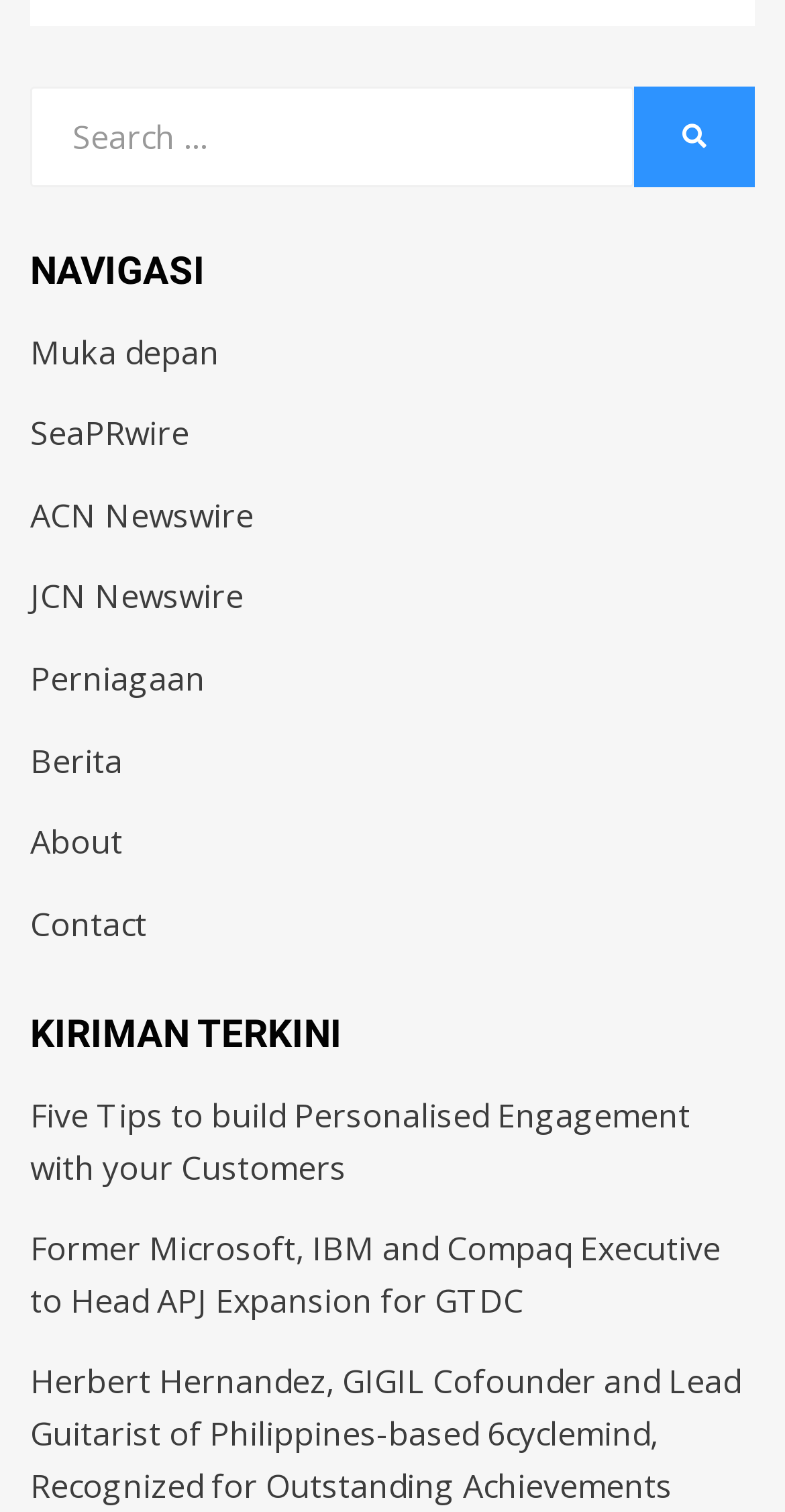Using the provided description ACN Newswire, find the bounding box coordinates for the UI element. Provide the coordinates in (top-left x, top-left y, bottom-right x, bottom-right y) format, ensuring all values are between 0 and 1.

[0.038, 0.326, 0.323, 0.355]